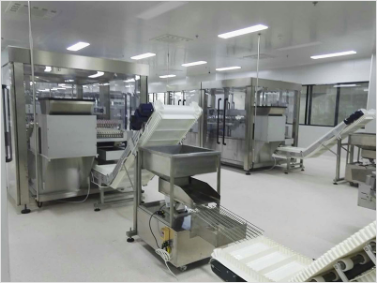Craft a descriptive caption that covers all aspects of the image.

The image showcases a modern pharmaceutical manufacturing facility, reflecting the advanced capabilities of Dier, a prominent manufacturer of machinery for traditional Chinese medicine. The interior is meticulously designed, featuring stainless steel equipment essential for the production process. Visible elements include automated conveyors and machinery, indicating a high level of automation aimed at efficiency and precision in pharmaceutical production. The clean and organized environment exemplifies industry standards for hygiene and safety, essential for handling medical products. This facility is part of Dier's commitment to providing comprehensive solutions and enhancing productivity within the pharmaceutical sector.